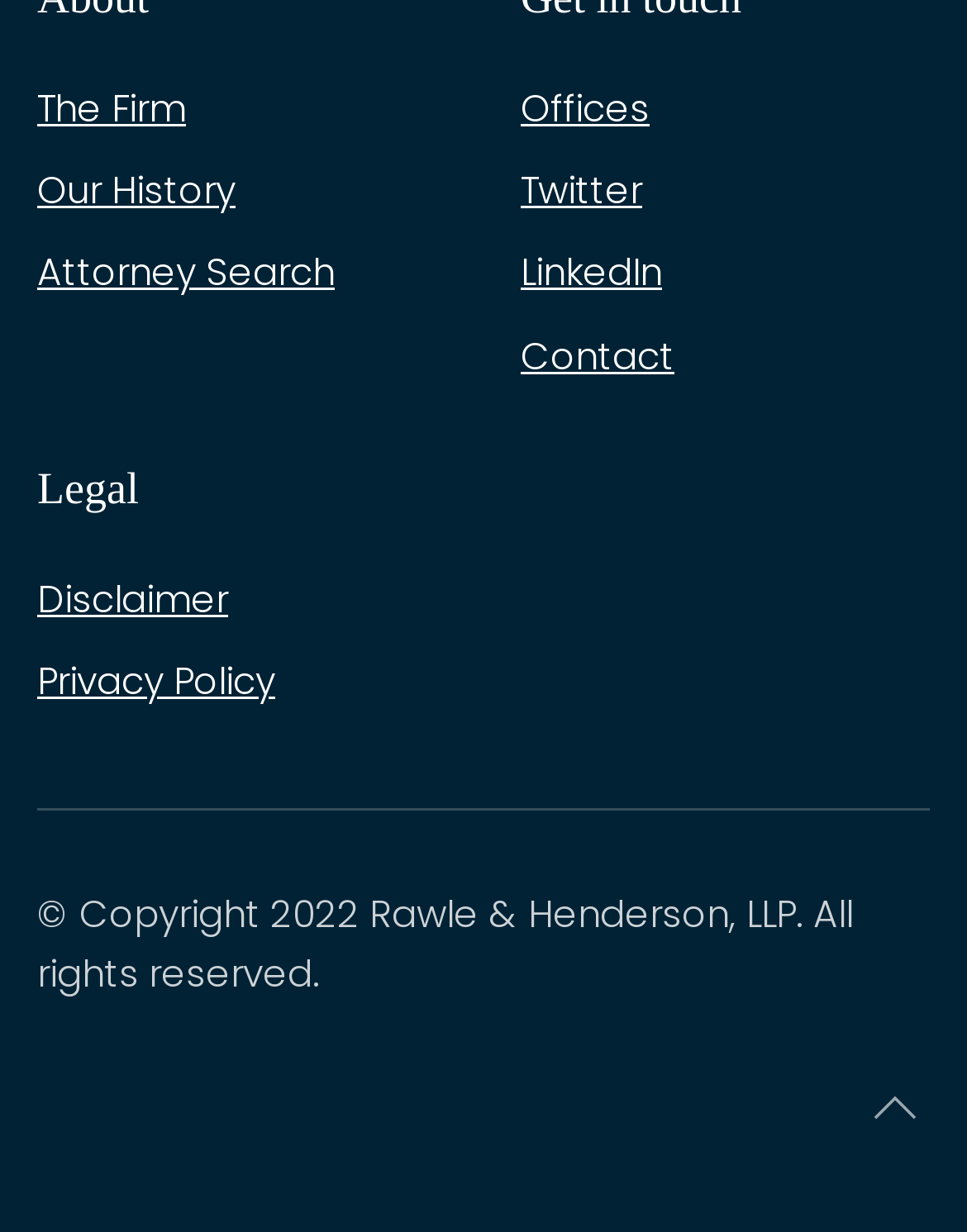Identify the coordinates of the bounding box for the element that must be clicked to accomplish the instruction: "Go back to the top of the page".

[0.89, 0.879, 0.962, 0.919]